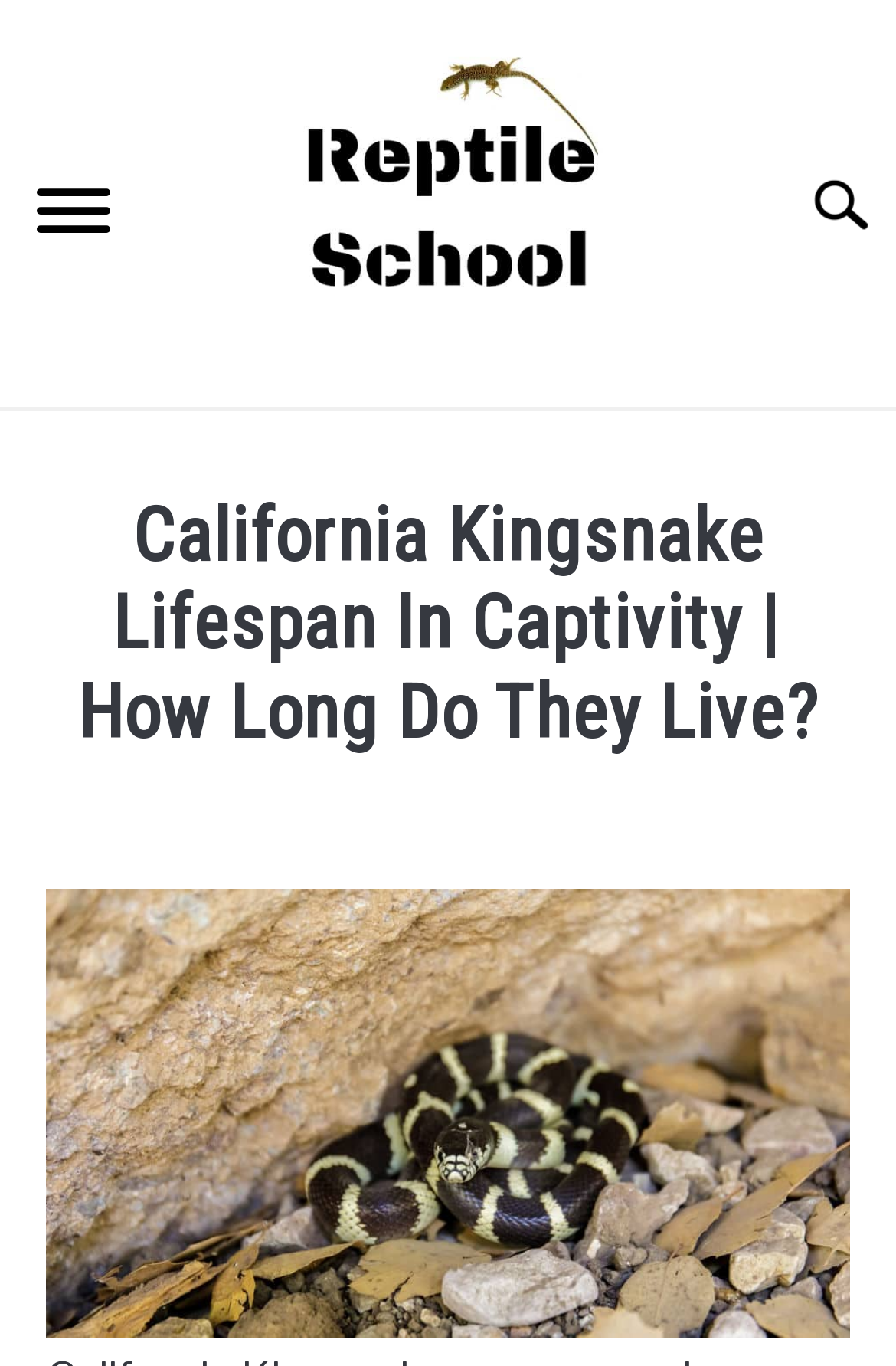Identify the bounding box coordinates for the region to click in order to carry out this instruction: "View the 'CARE GUIDES' page". Provide the coordinates using four float numbers between 0 and 1, formatted as [left, top, right, bottom].

[0.0, 0.299, 1.0, 0.379]